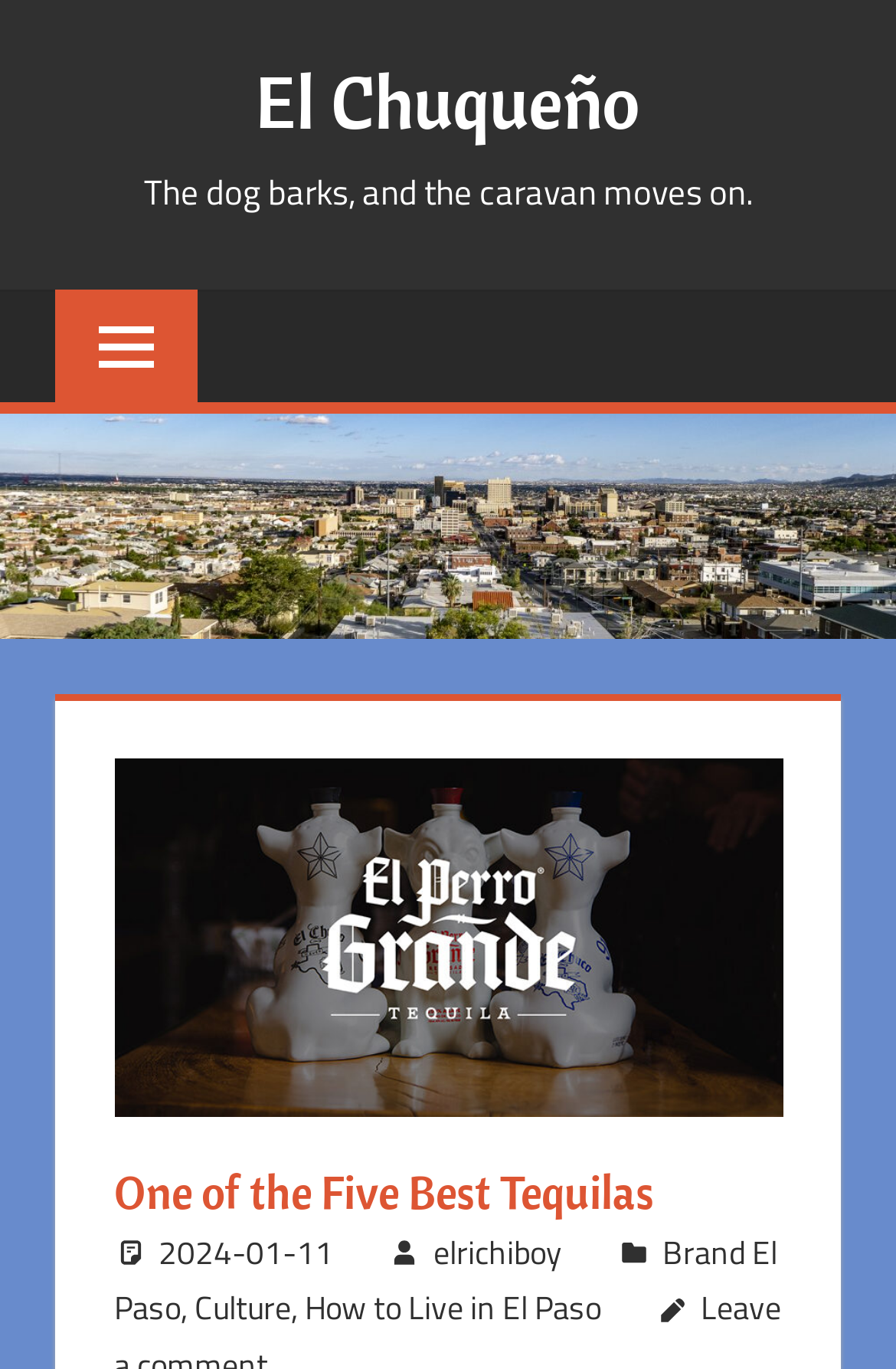Answer this question in one word or a short phrase: What is the brand related to El Paso?

Brand El Paso